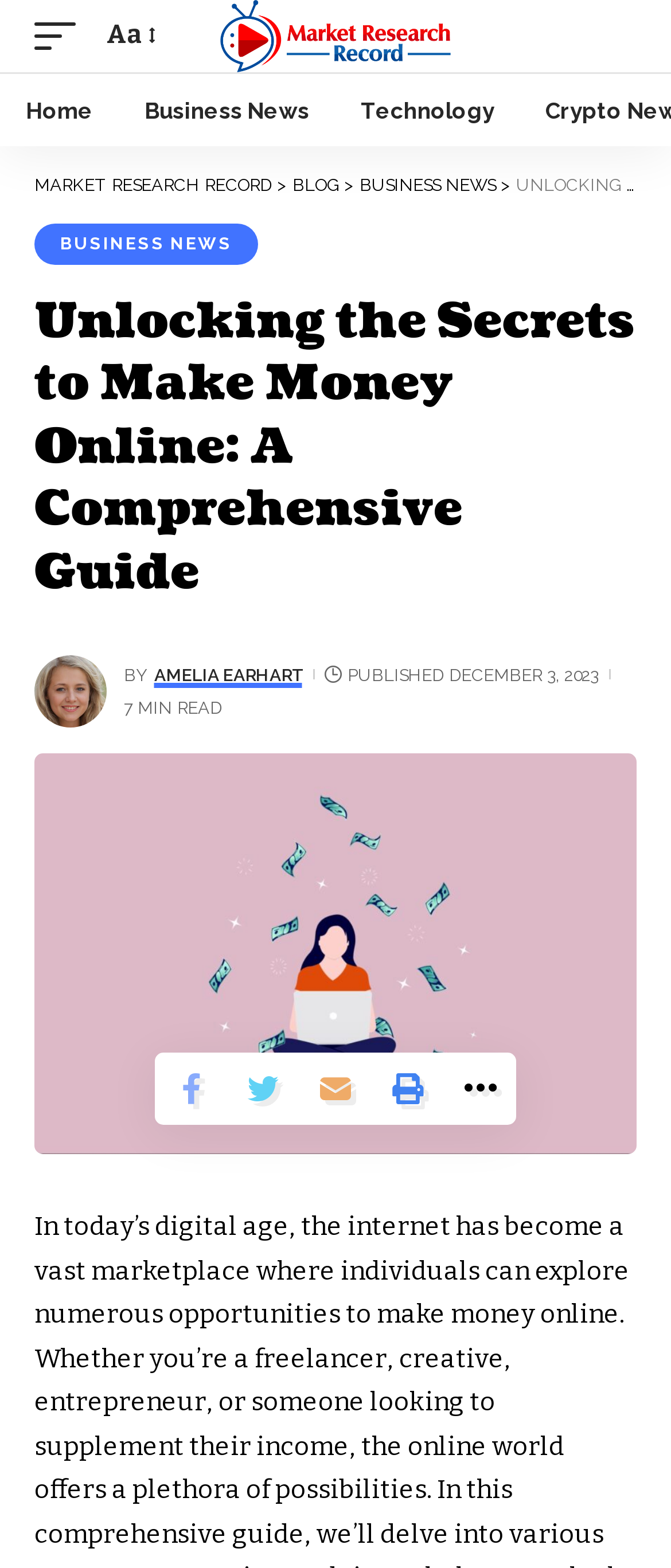When was the article published?
Based on the image, provide a one-word or brief-phrase response.

December 3, 2023